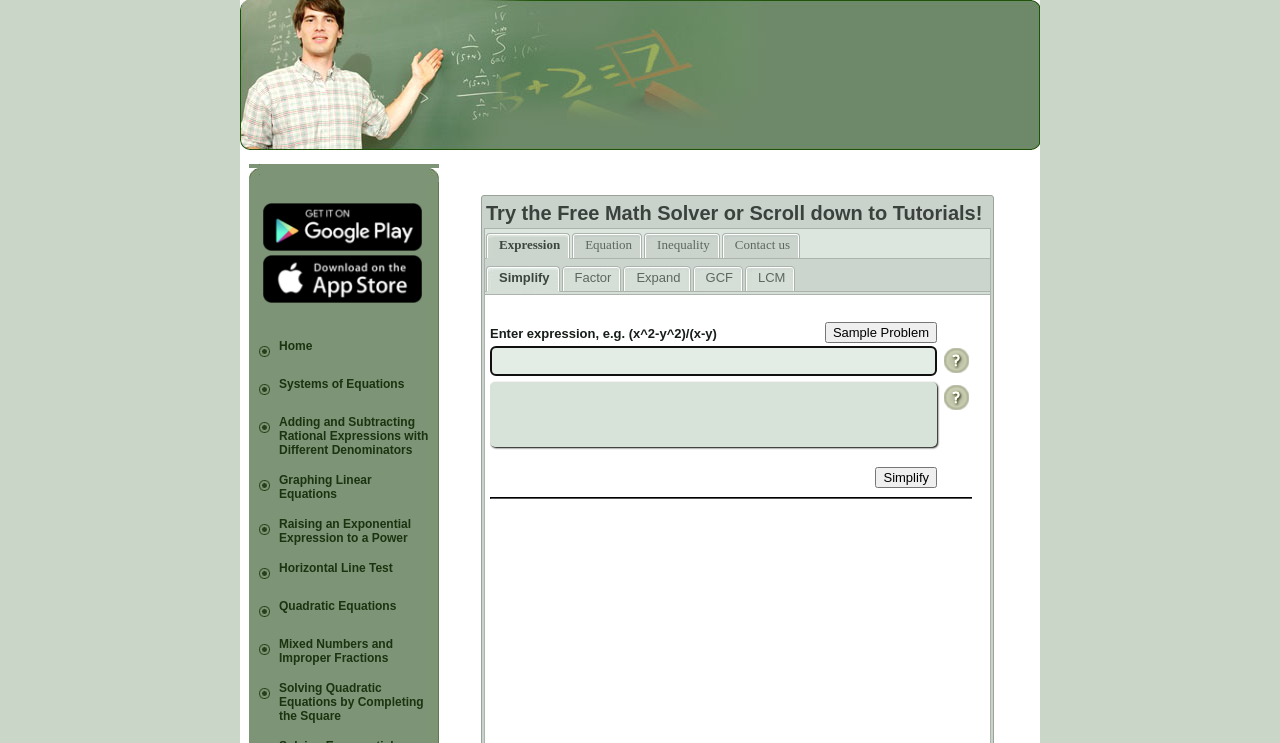What is the main heading of this webpage? Please extract and provide it.

Determining if a Function has an Inverse